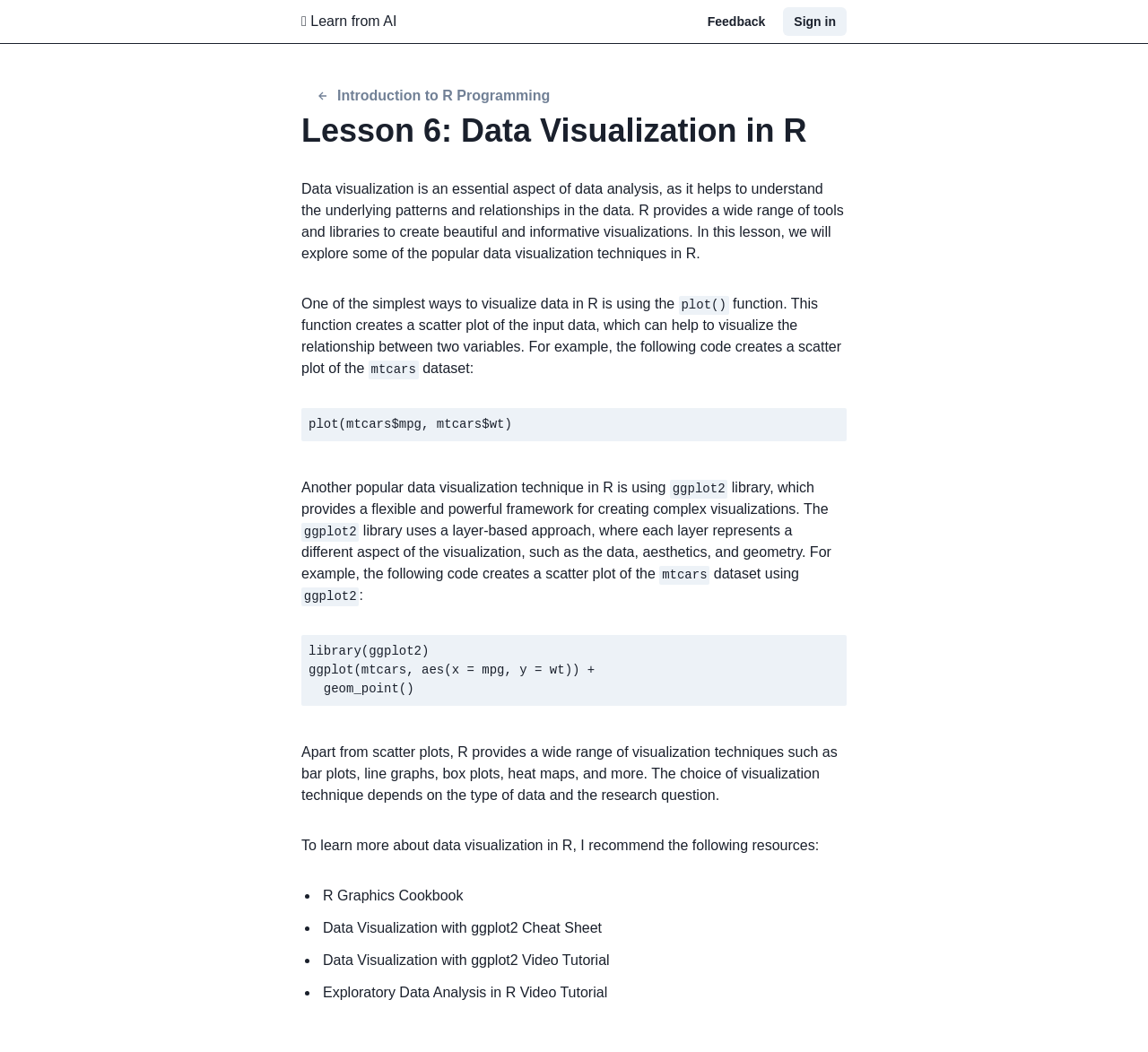What is the purpose of data visualization?
Refer to the image and provide a concise answer in one word or phrase.

To understand patterns and relationships